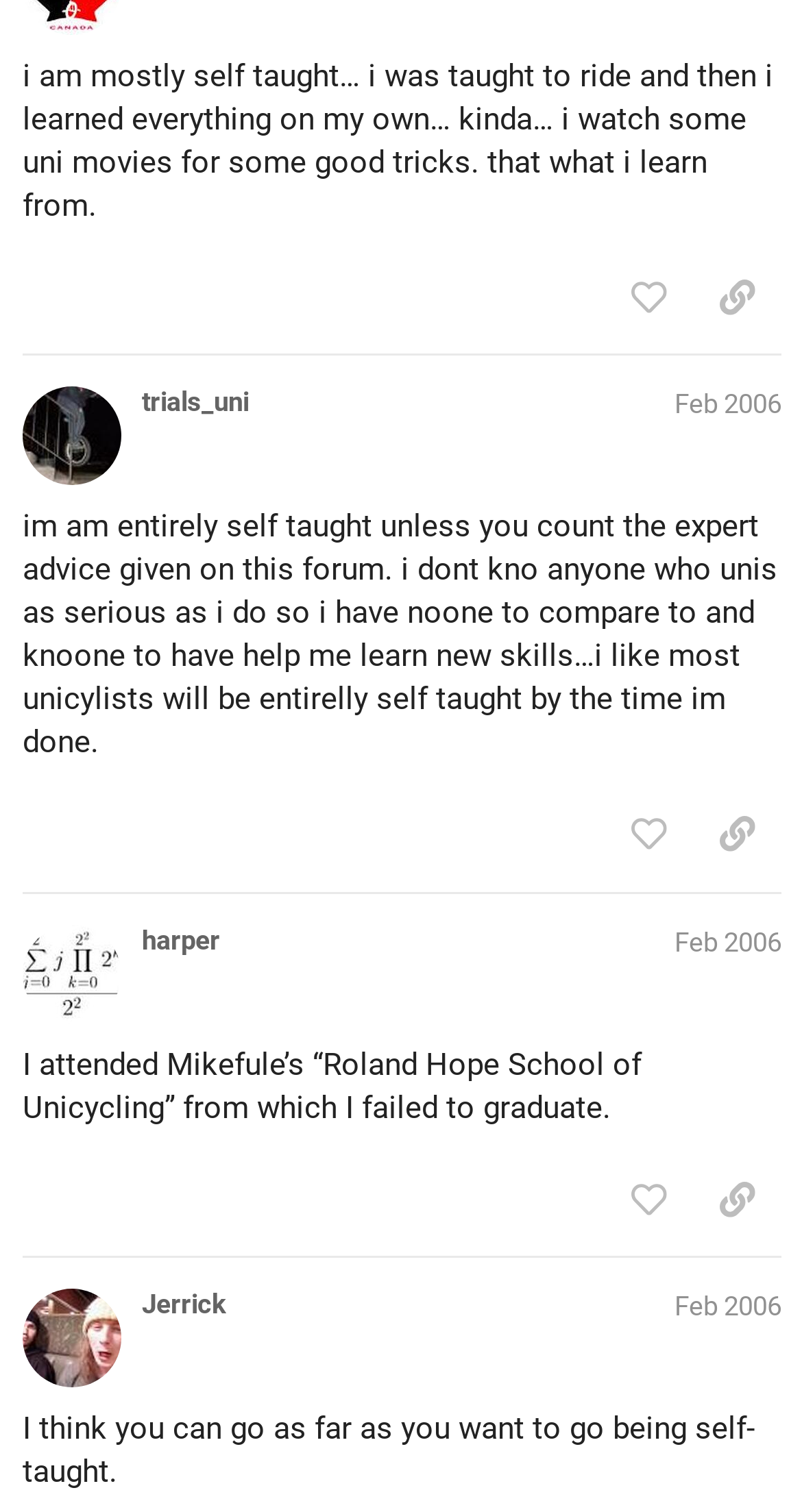Identify the bounding box coordinates for the region to click in order to carry out this instruction: "copy a link to this post to clipboard". Provide the coordinates using four float numbers between 0 and 1, formatted as [left, top, right, bottom].

[0.864, 0.171, 0.974, 0.223]